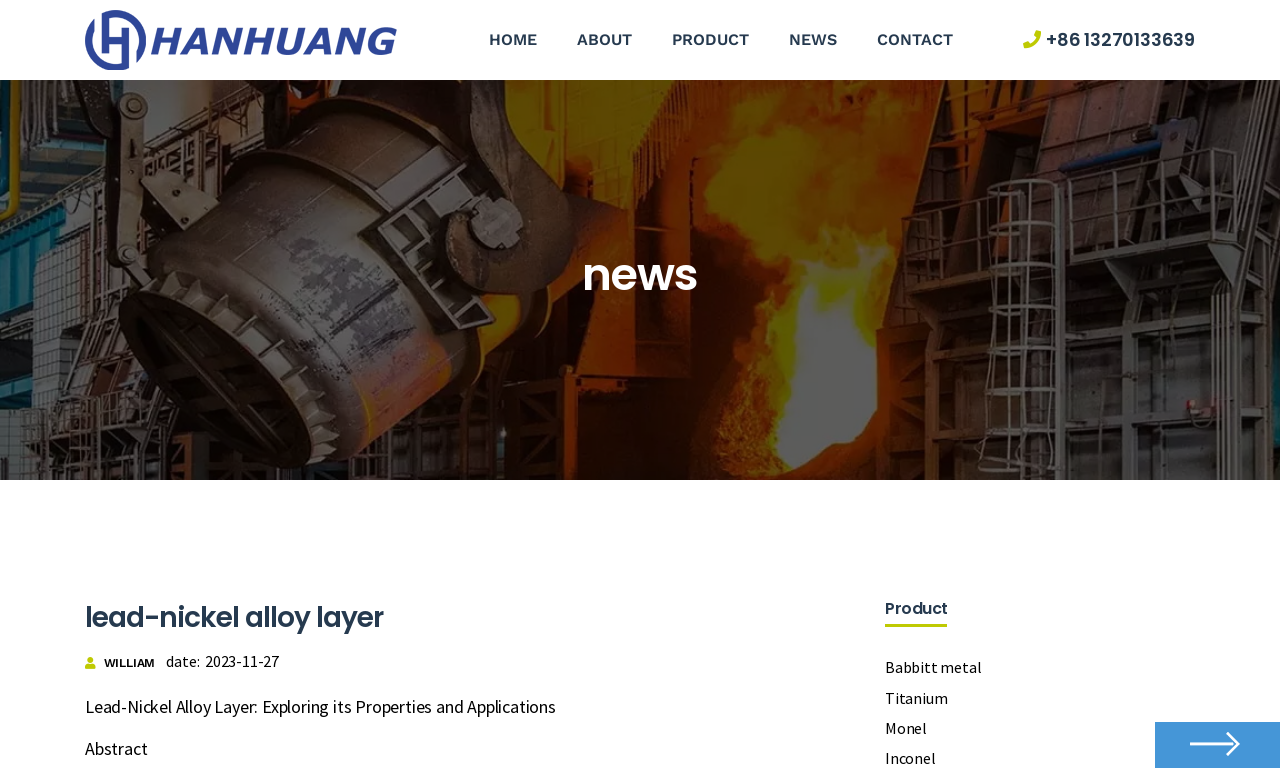Using the description "Babbitt metal", predict the bounding box of the relevant HTML element.

[0.691, 0.856, 0.767, 0.882]